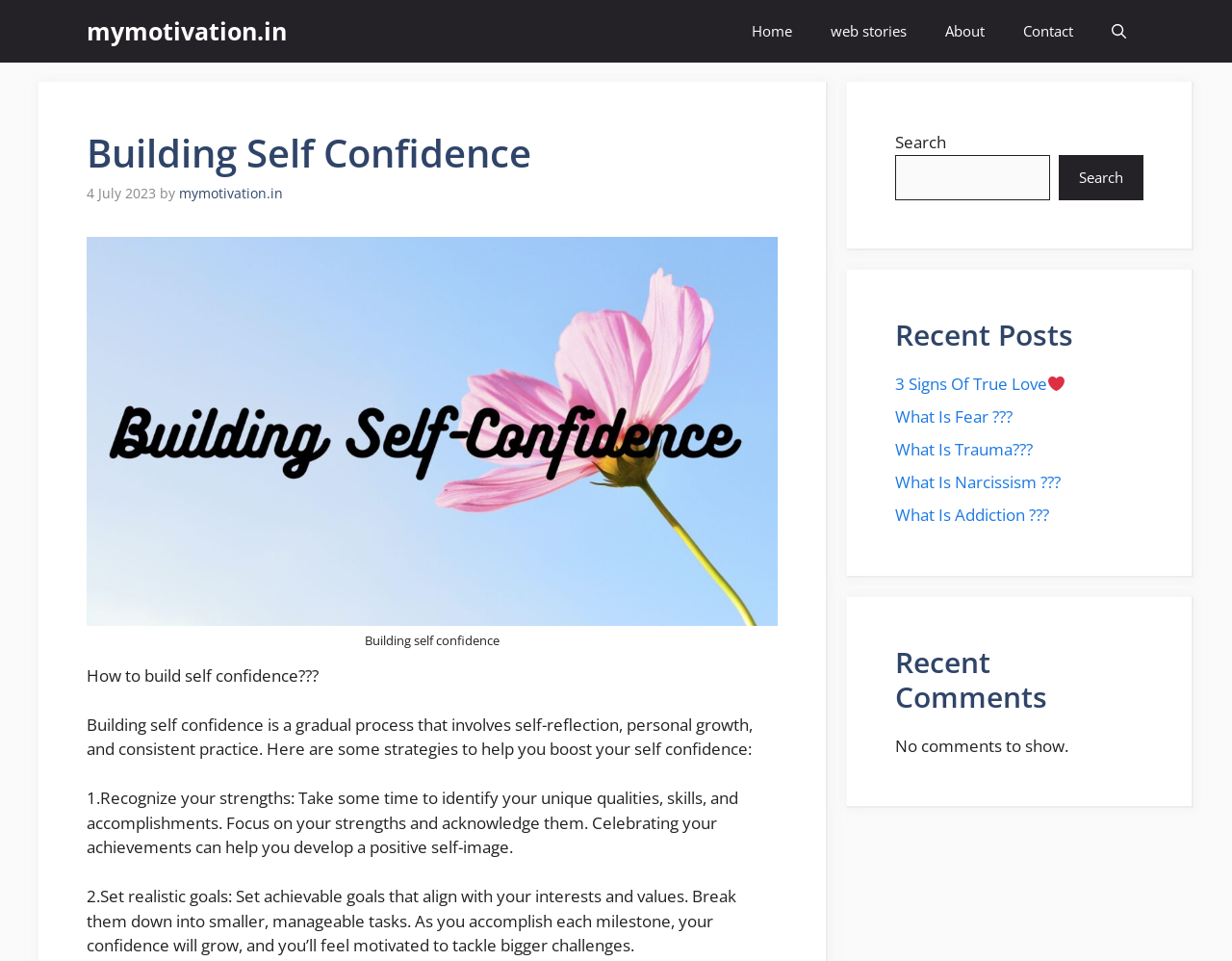Please identify the bounding box coordinates of the clickable area that will fulfill the following instruction: "Click on the 'Contact' link". The coordinates should be in the format of four float numbers between 0 and 1, i.e., [left, top, right, bottom].

[0.815, 0.0, 0.887, 0.065]